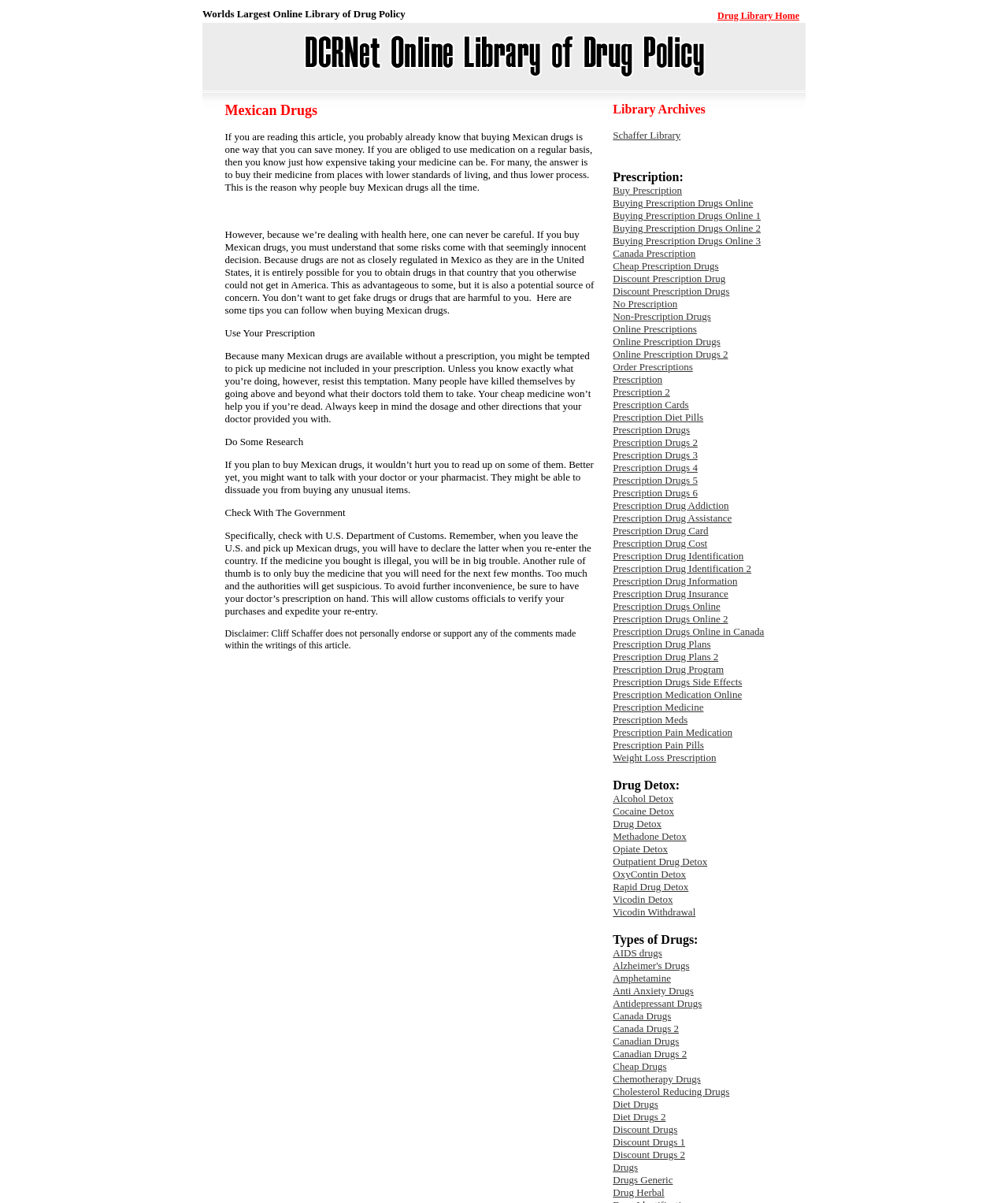Please answer the following question using a single word or phrase: 
What should you do when buying Mexican drugs?

Use your prescription